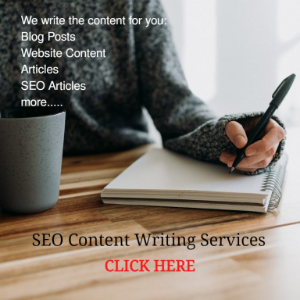Elaborate on the various elements present in the image.

This image promotes a writing service focused on SEO content. It features a person engaged in writing, with their hand holding a pen over a notepad, symbolizing creativity and productivity. To the left, there is a cozy coffee cup, adding a personal touch to the scene. The text prominently displays the services offered: "Blog Posts," "Website Content," "Articles," and "SEO Articles," emphasizing the comprehensive nature of the writing assistance available. A call-to-action, "CLICK HERE," encourages viewers to learn more about these services. The overall aesthetic conveys professionalism and an inviting atmosphere, appealing to those in need of quality content writing.